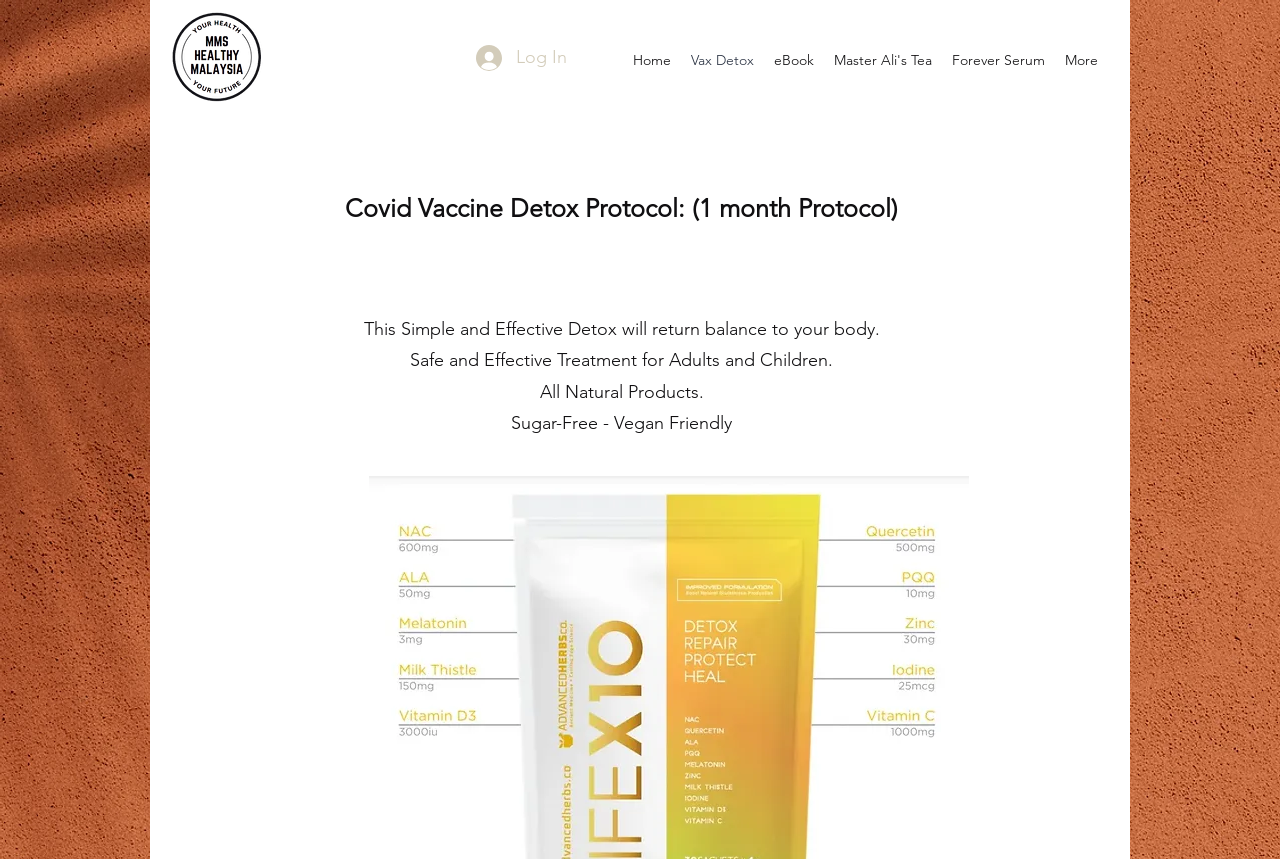Give a one-word or phrase response to the following question: How many images are there on the webpage?

2